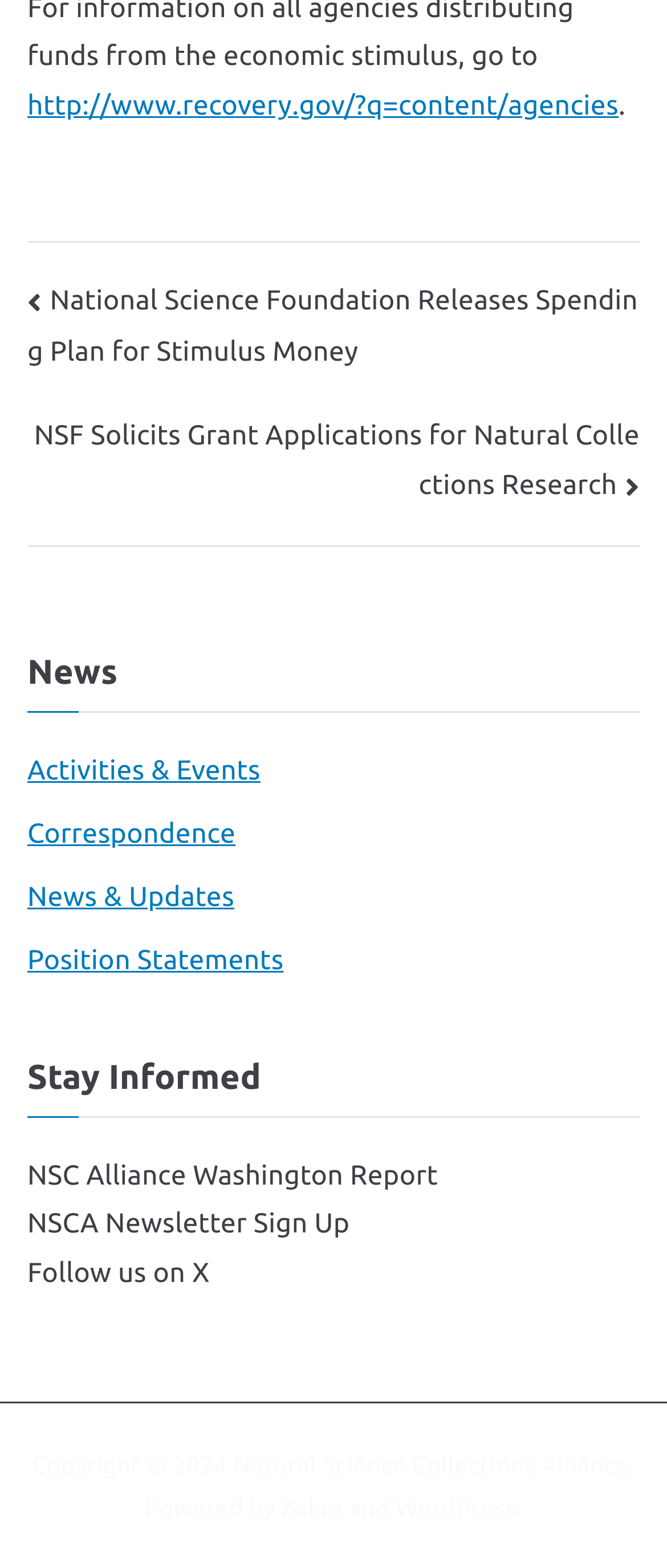Please locate the bounding box coordinates of the element that should be clicked to achieve the given instruction: "Read news and updates".

[0.041, 0.557, 0.351, 0.588]